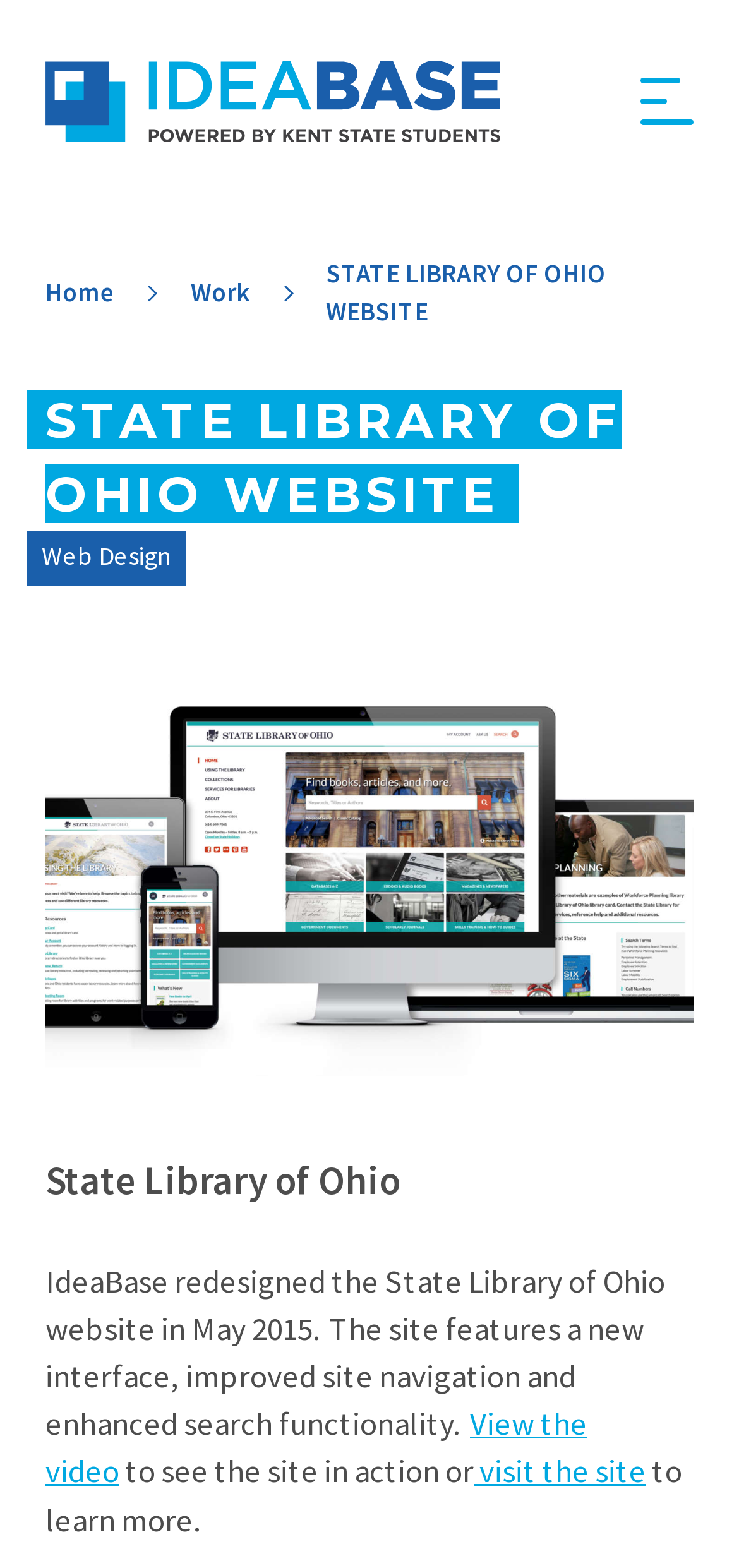Determine the bounding box for the UI element that matches this description: "parent_node: ideabase-dev-main".

[0.867, 0.049, 0.938, 0.08]